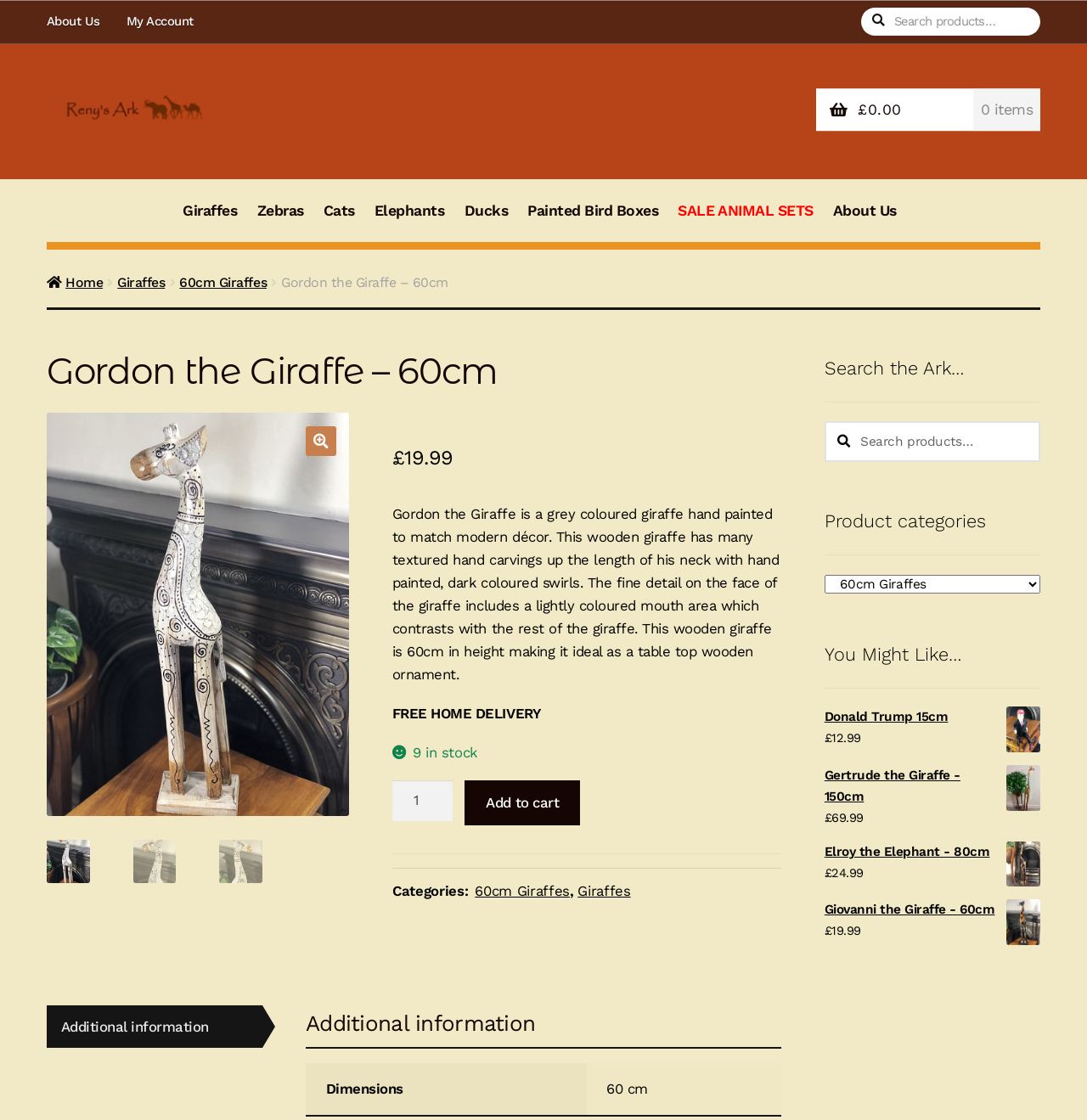Can you specify the bounding box coordinates of the area that needs to be clicked to fulfill the following instruction: "Search for products"?

[0.792, 0.0, 0.957, 0.038]